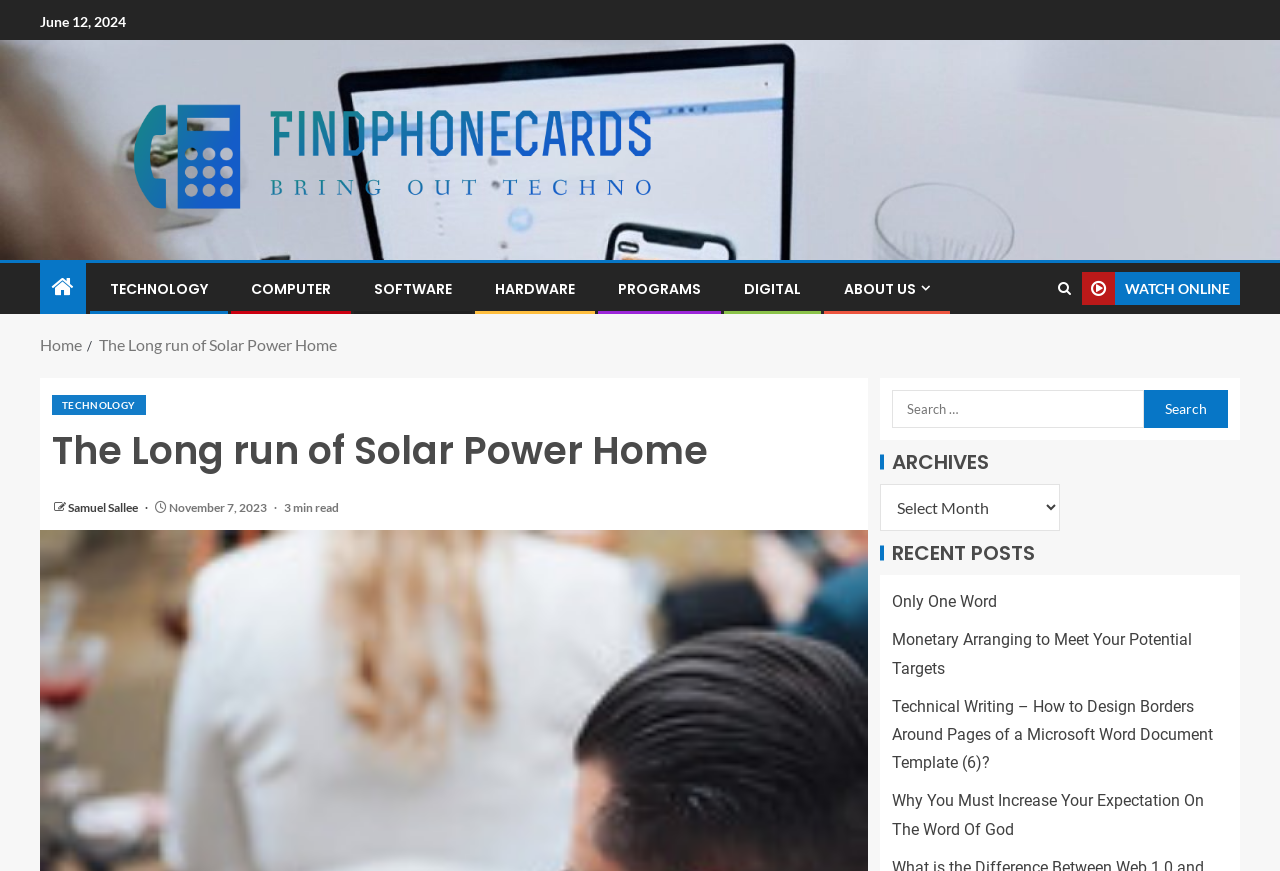What is the author of the article?
Based on the content of the image, thoroughly explain and answer the question.

I found the author of the article by looking at the link element with the OCR text 'Samuel Sallee' inside the article section.